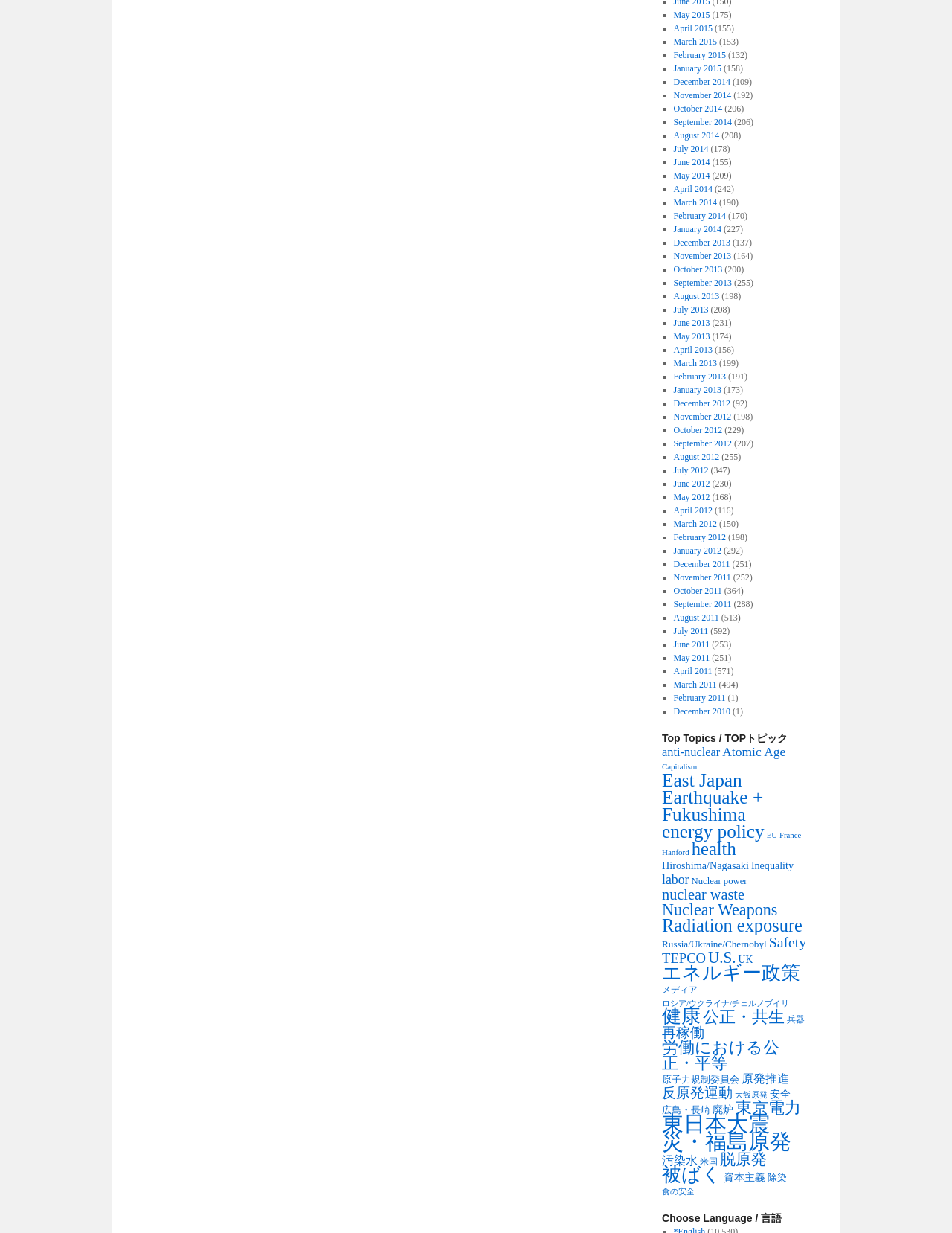Please locate the bounding box coordinates for the element that should be clicked to achieve the following instruction: "View April 2014". Ensure the coordinates are given as four float numbers between 0 and 1, i.e., [left, top, right, bottom].

[0.707, 0.149, 0.748, 0.158]